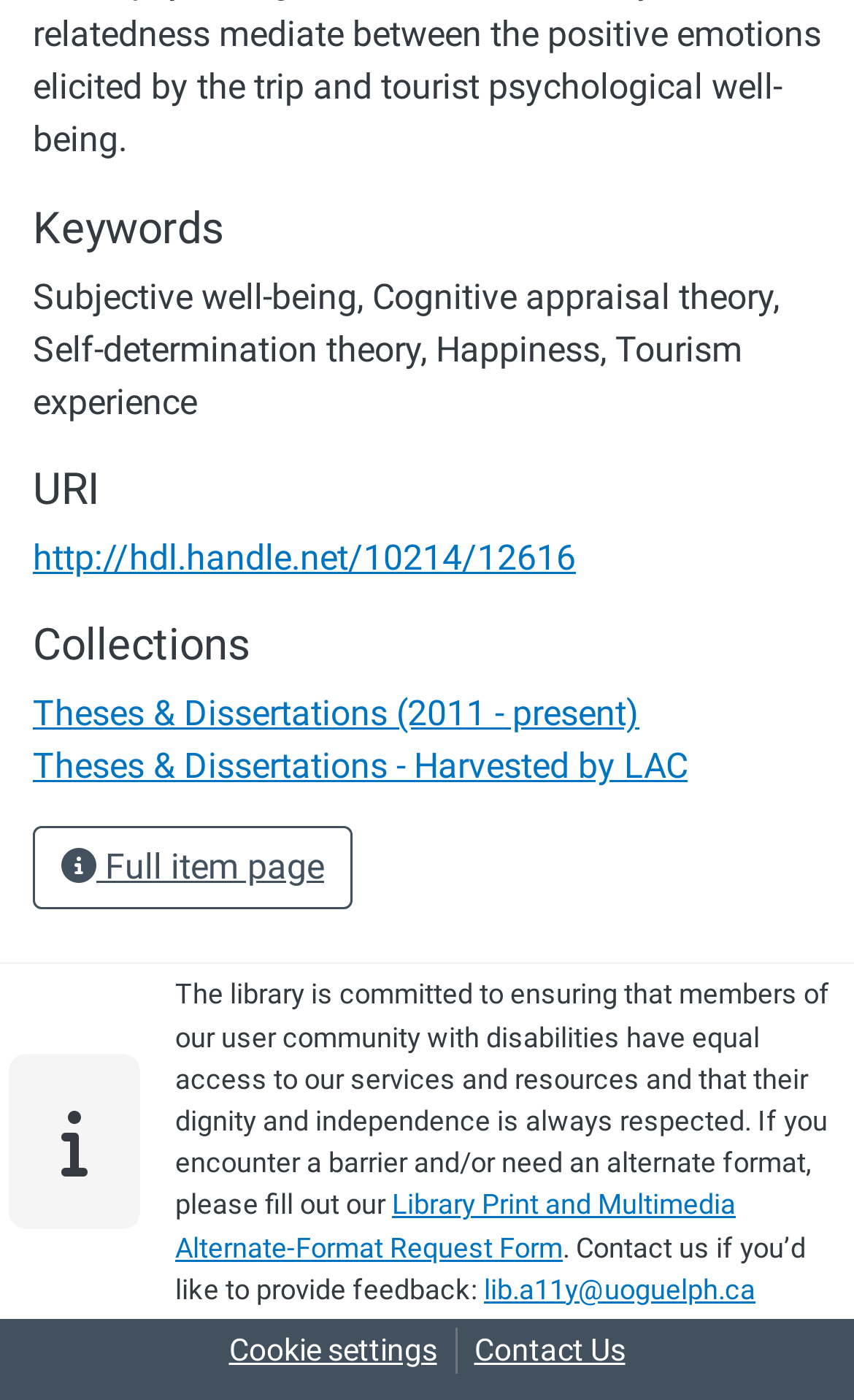Using the provided element description: "Cookie settings", determine the bounding box coordinates of the corresponding UI element in the screenshot.

[0.247, 0.948, 0.532, 0.981]